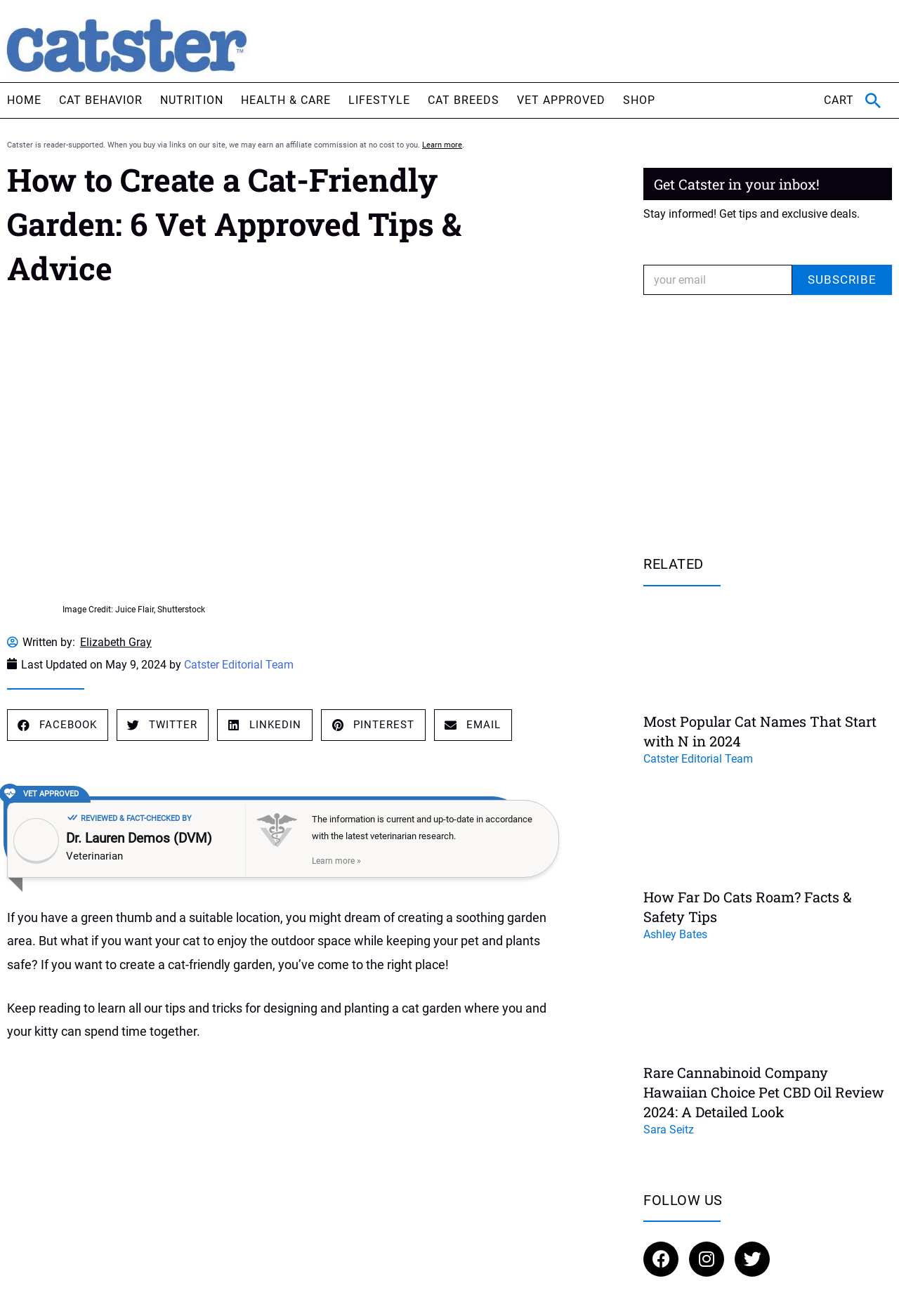What is the name of the company that makes the CBD pet oil reviewed in one of the articles?
Kindly answer the question with as much detail as you can.

I found the answer by looking at the article that reviews a CBD pet oil and then finding the heading that says 'Rare Cannabinoid Company Hawaiian Choice Pet CBD Oil Review 2024: A Detailed Look'.